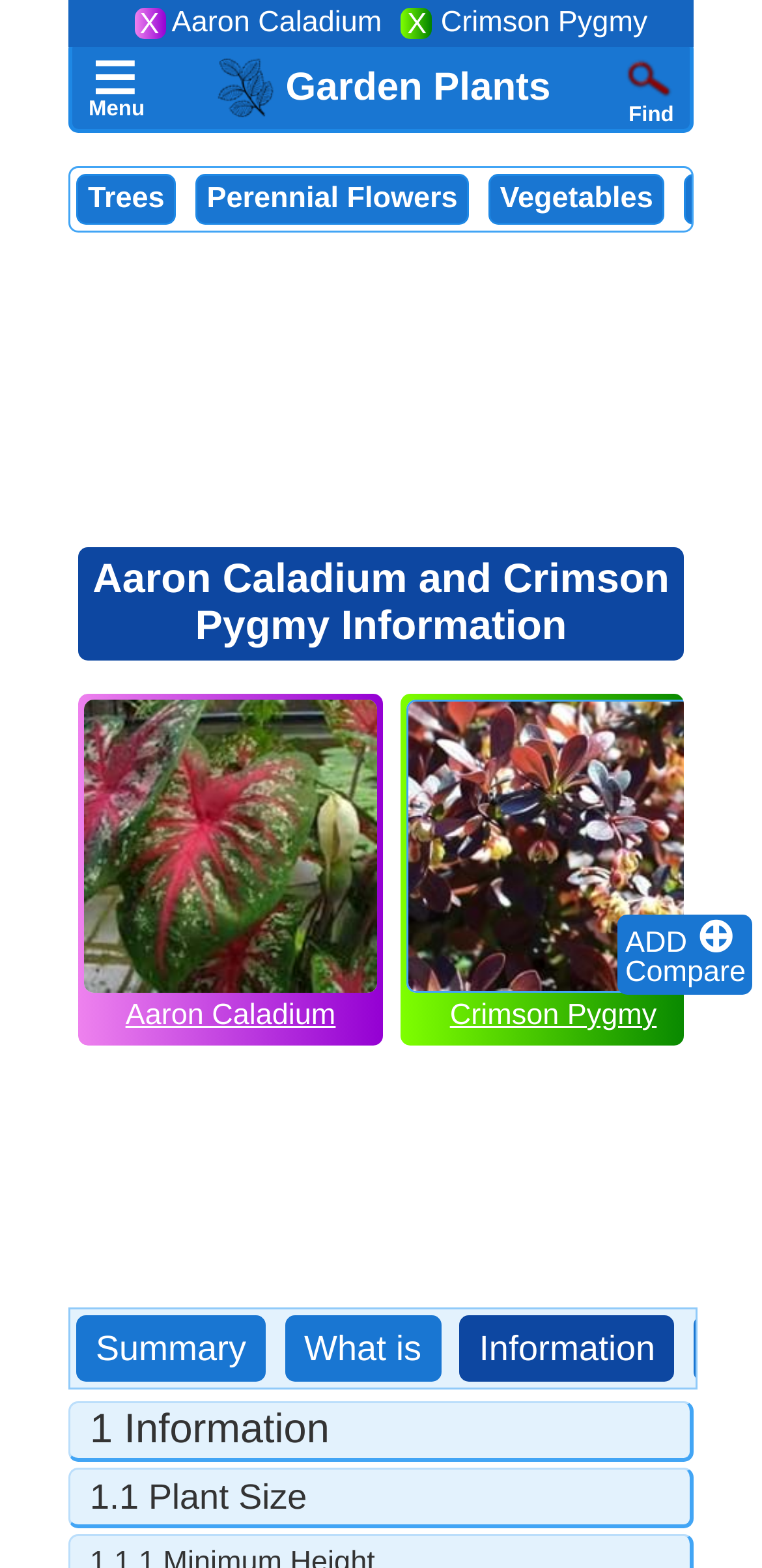From the screenshot, find the bounding box of the UI element matching this description: "What is". Supply the bounding box coordinates in the form [left, top, right, bottom], each a float between 0 and 1.

[0.399, 0.845, 0.553, 0.875]